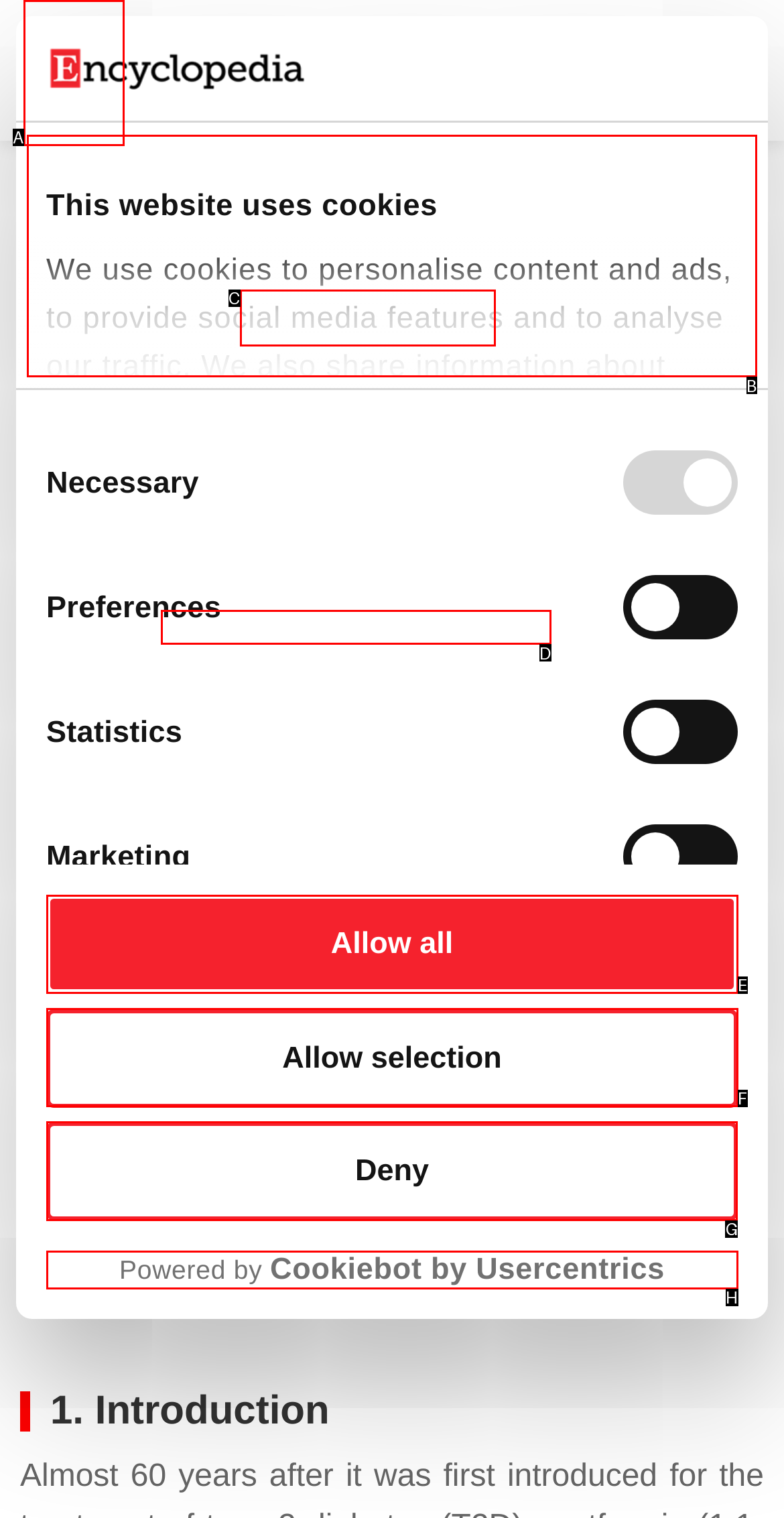To achieve the task: Click the 'Deny' button, indicate the letter of the correct choice from the provided options.

G